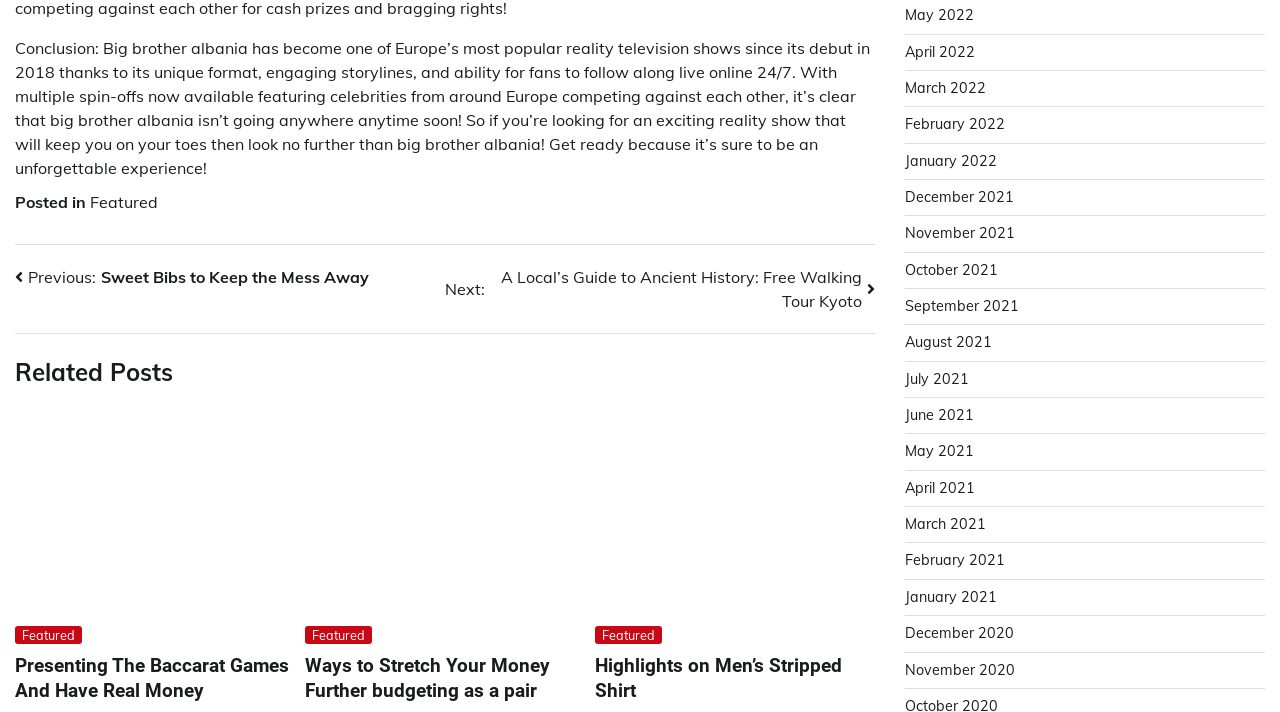Identify the bounding box coordinates of the section to be clicked to complete the task described by the following instruction: "View the 'Related Posts'". The coordinates should be four float numbers between 0 and 1, formatted as [left, top, right, bottom].

[0.012, 0.497, 0.684, 0.548]